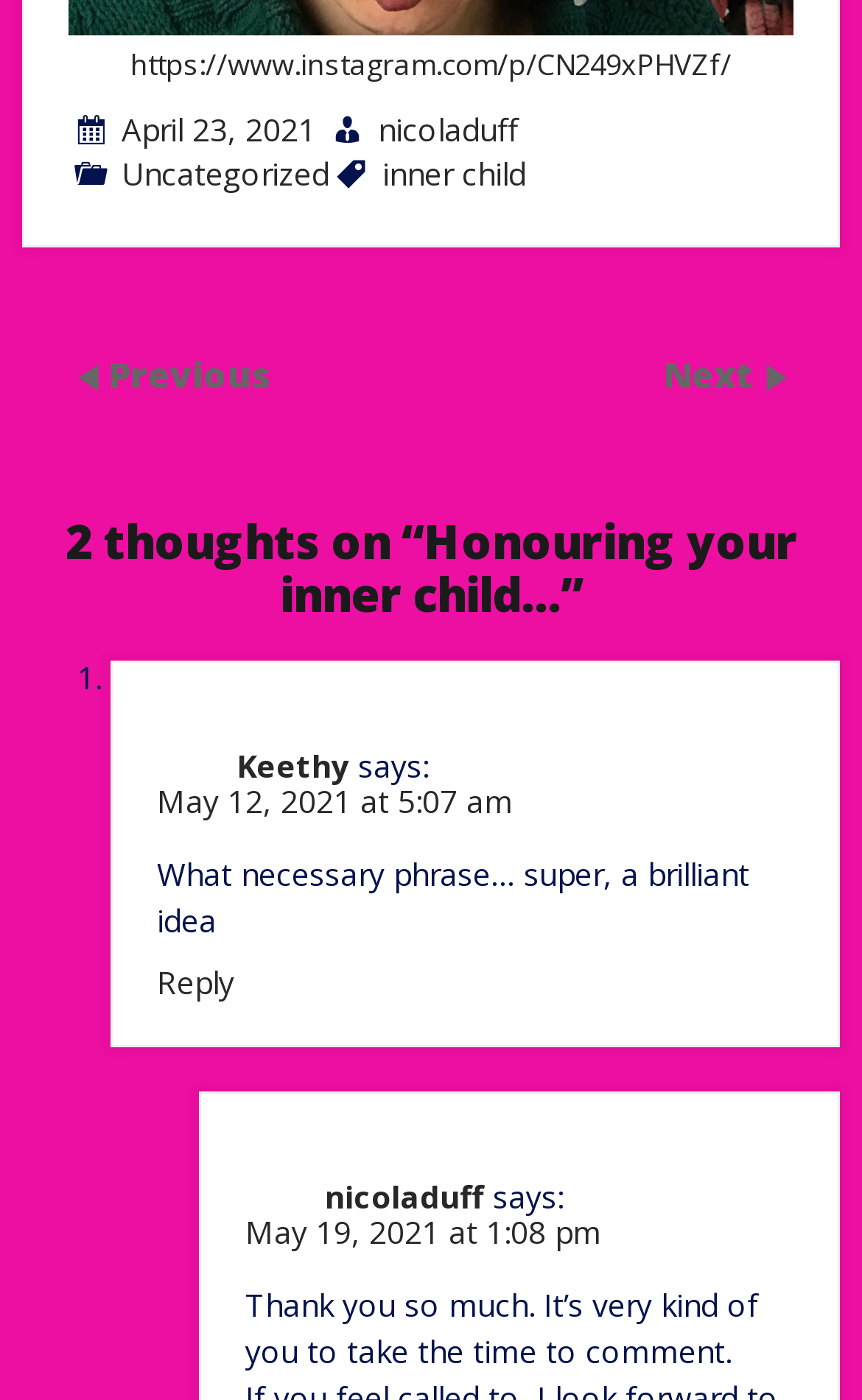How many comments are there on the post?
Look at the image and construct a detailed response to the question.

There are two comments on the post, one from Keethy and one from nicoladuff, which can be found in the article section of the webpage.